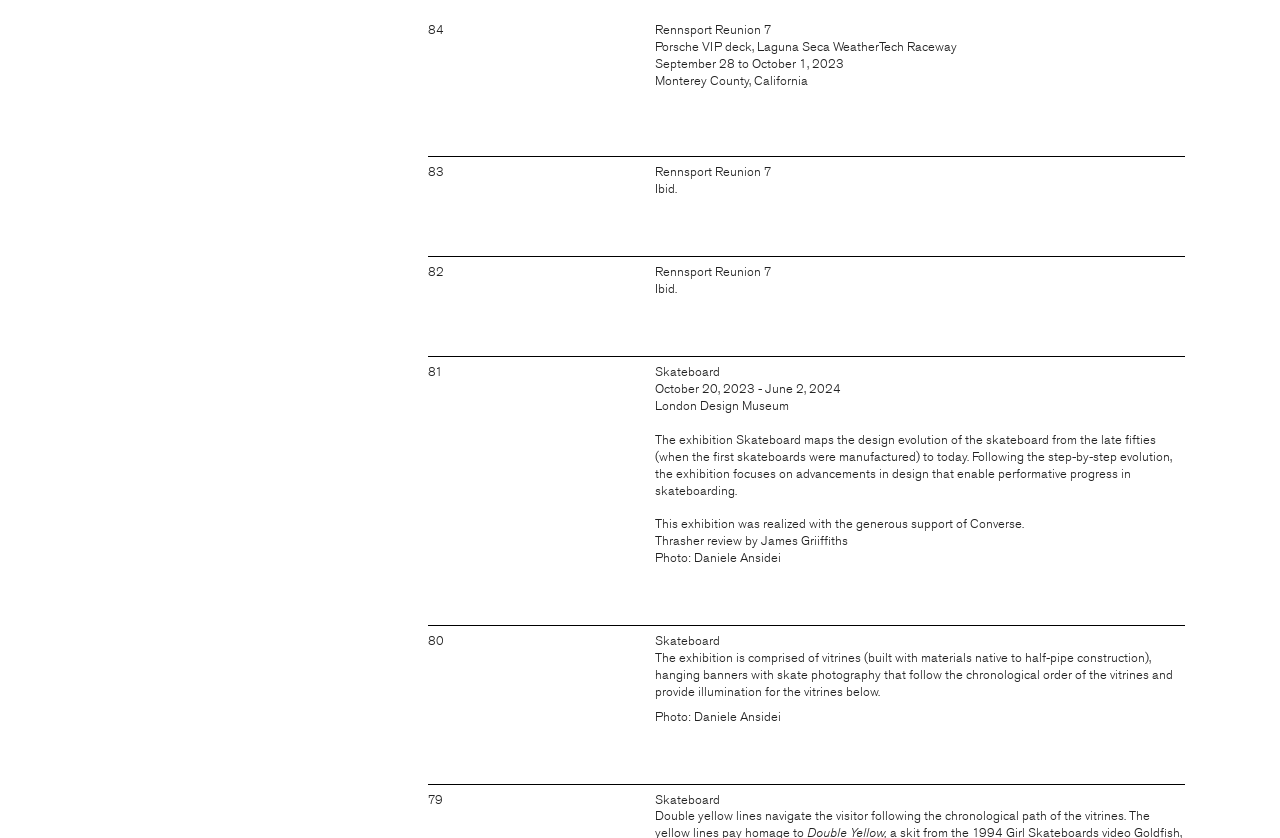Answer the following in one word or a short phrase: 
What is the name of the chair?

Square Chair